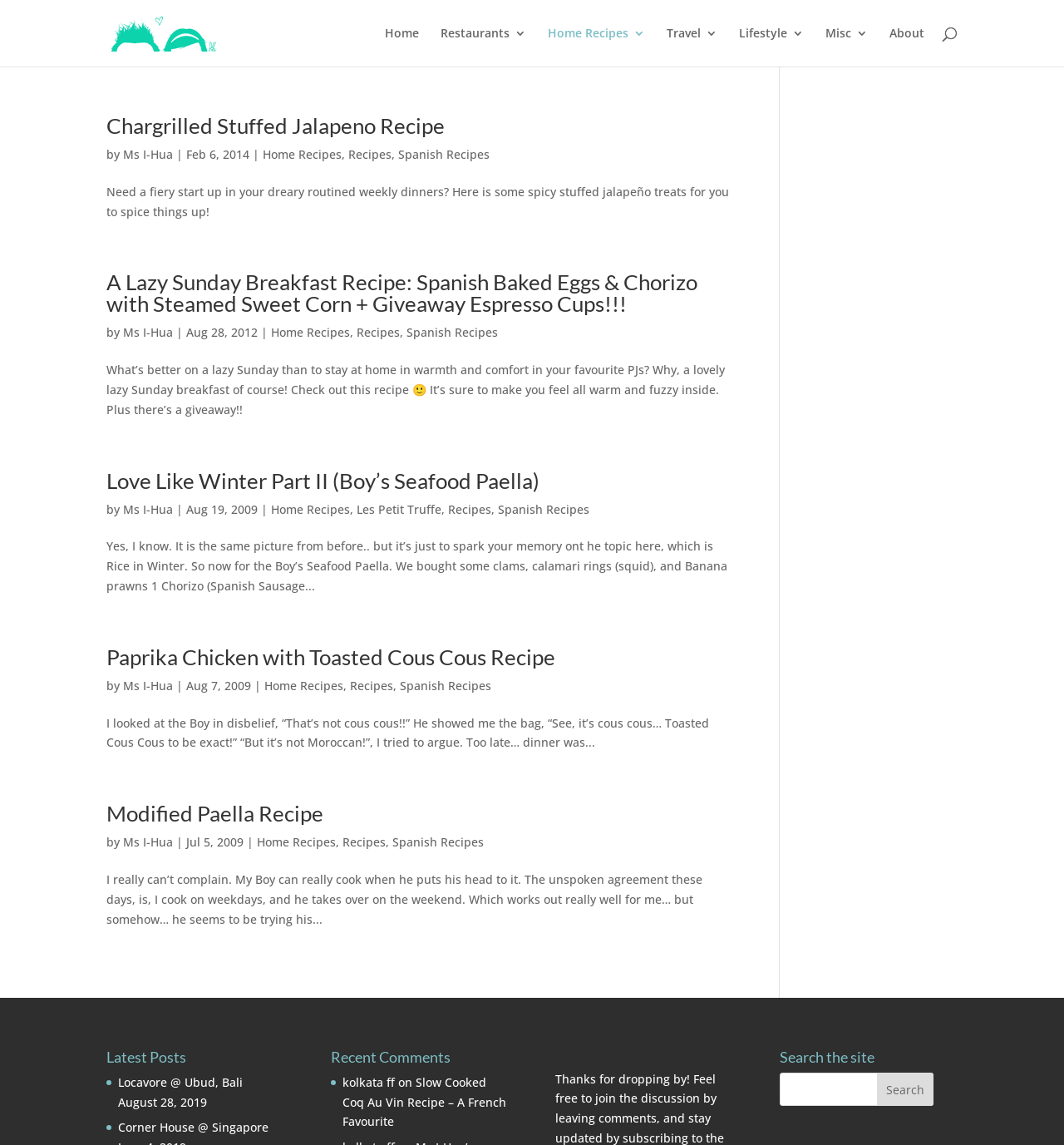Answer the question with a brief word or phrase:
What is the purpose of the search bar?

To search the site